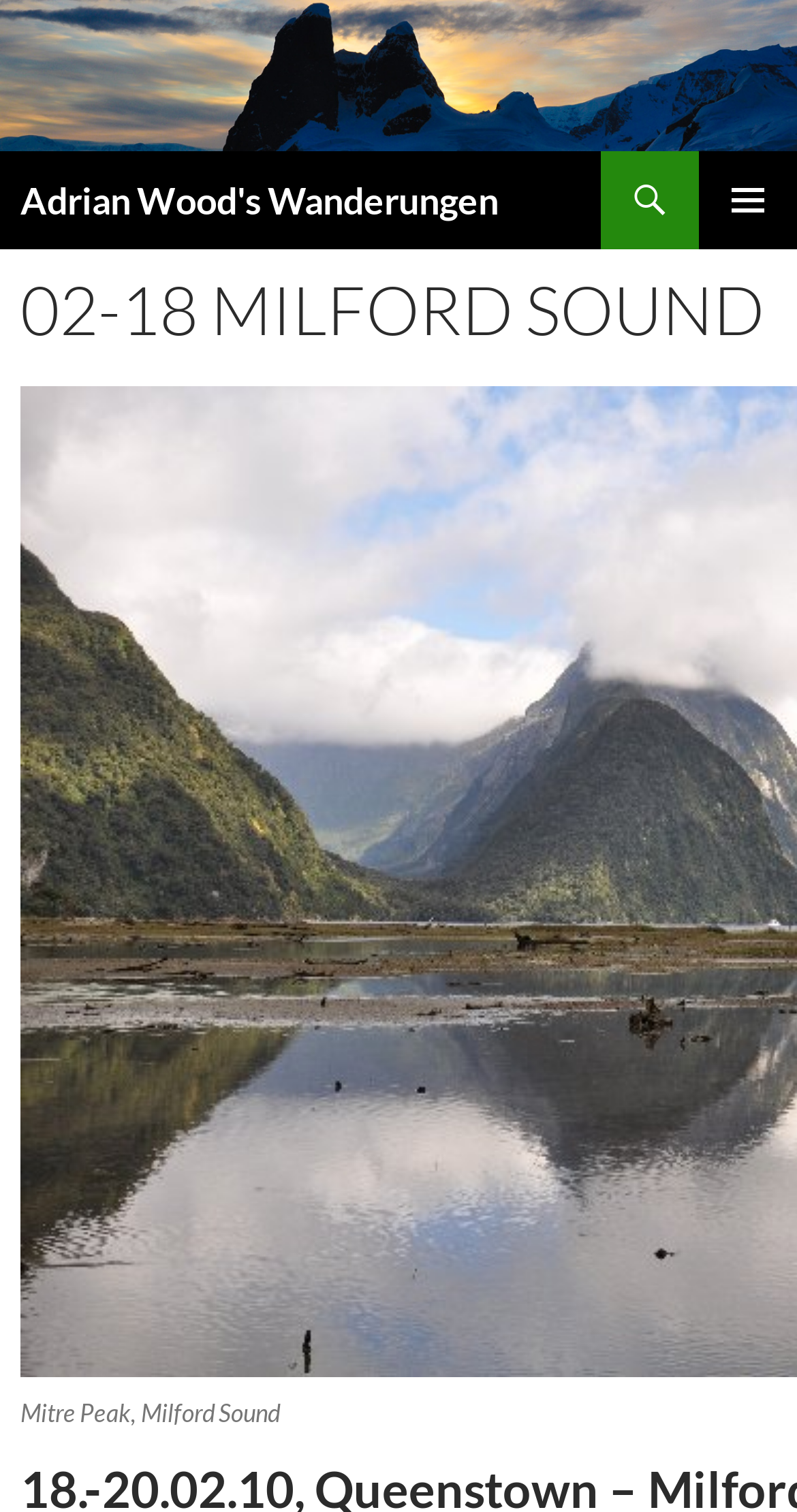What is the text of the link that allows users to bypass the navigation?
Using the visual information, reply with a single word or short phrase.

SKIP TO CONTENT